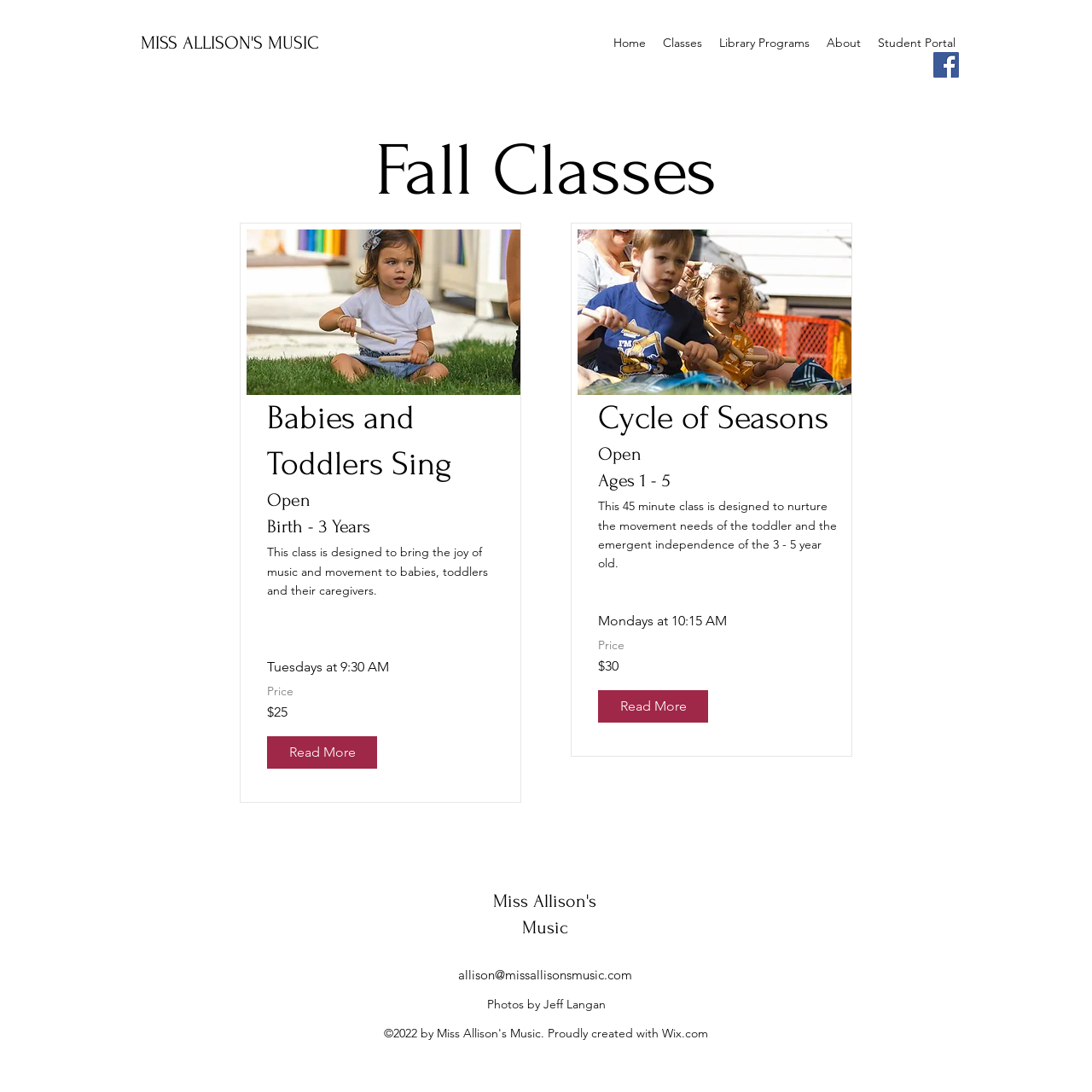Please give a concise answer to this question using a single word or phrase: 
What is the photographer credited for the photos on the webpage?

Jeff Langan